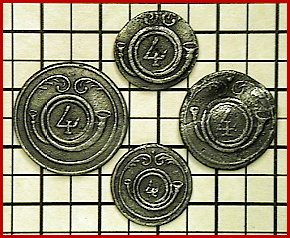Please examine the image and provide a detailed answer to the question: What is the significance of the backmark on some buttons?

The backmark on some of the buttons suggests their origin and use in a historical context surrounding the Spanish colonial period in North America, providing valuable insight into the military insignia of Spanish forces during their operations in Florida.